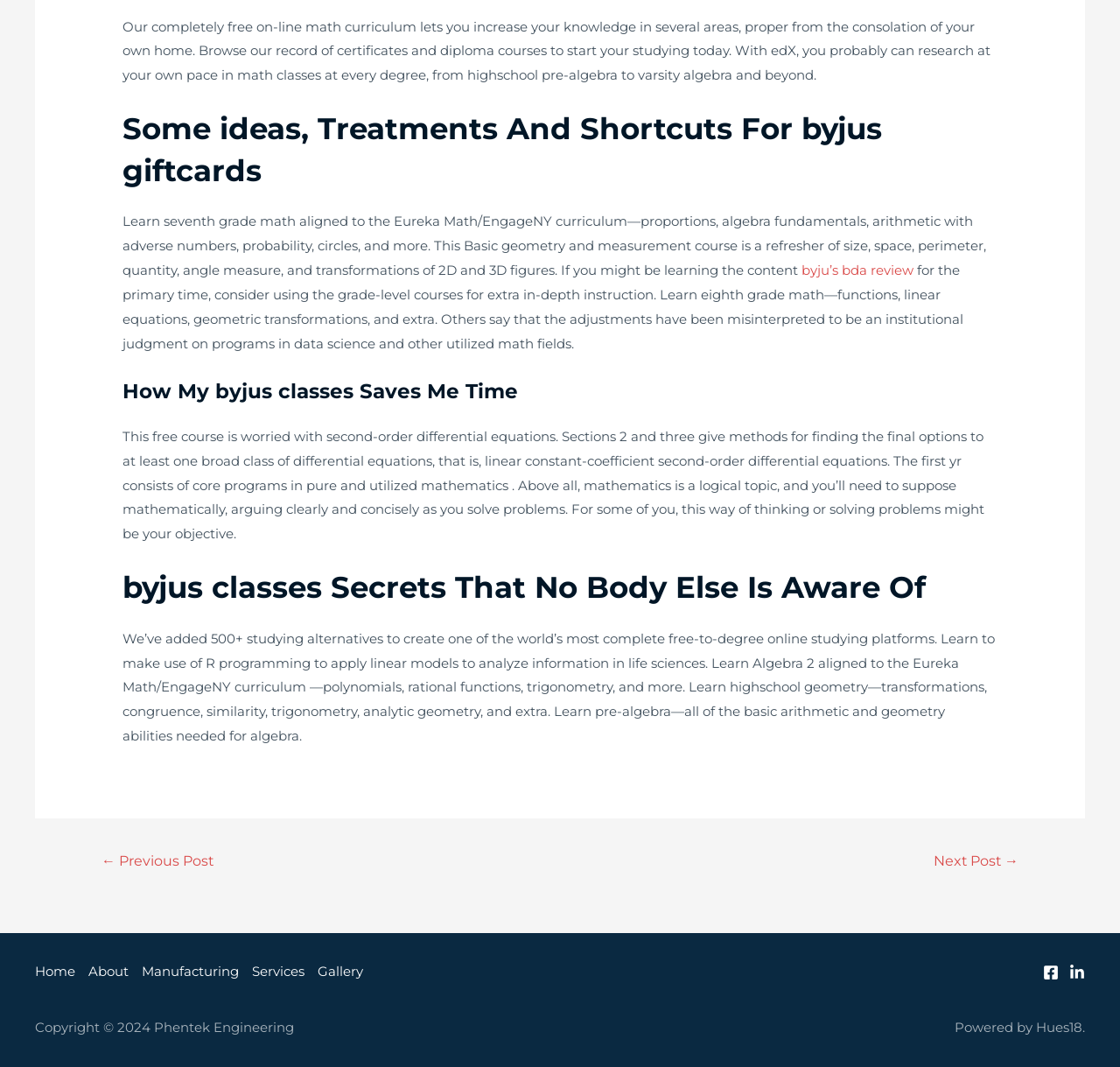Determine the bounding box coordinates of the UI element described below. Use the format (top-left x, top-left y, bottom-right x, bottom-right y) with floating point numbers between 0 and 1: Next Post →

[0.815, 0.793, 0.928, 0.824]